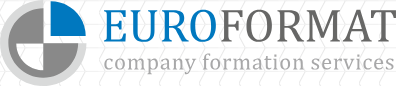What does the divided circular design symbolize?
Based on the screenshot, respond with a single word or phrase.

Professionalism and trust